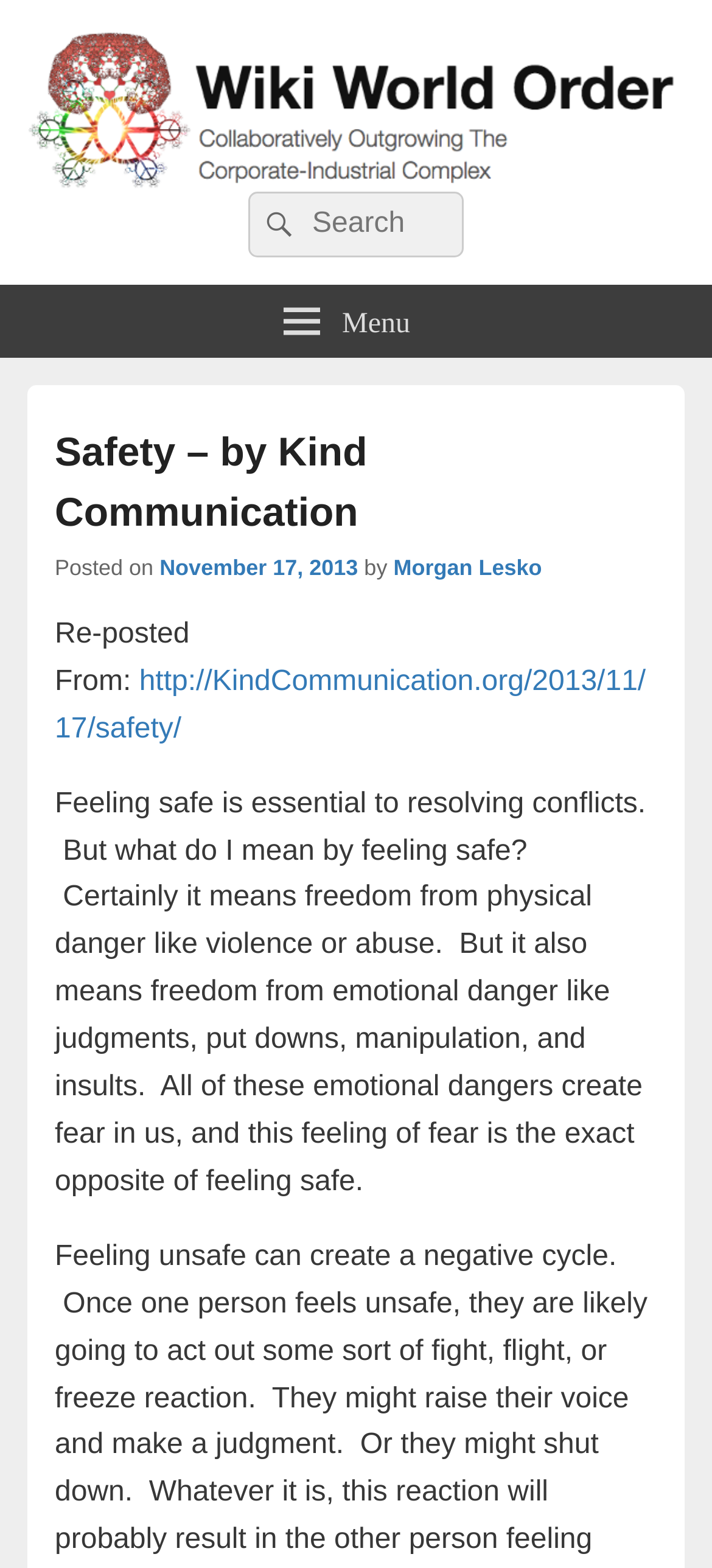Identify the bounding box coordinates of the element that should be clicked to fulfill this task: "Open the menu". The coordinates should be provided as four float numbers between 0 and 1, i.e., [left, top, right, bottom].

[0.373, 0.181, 0.627, 0.228]